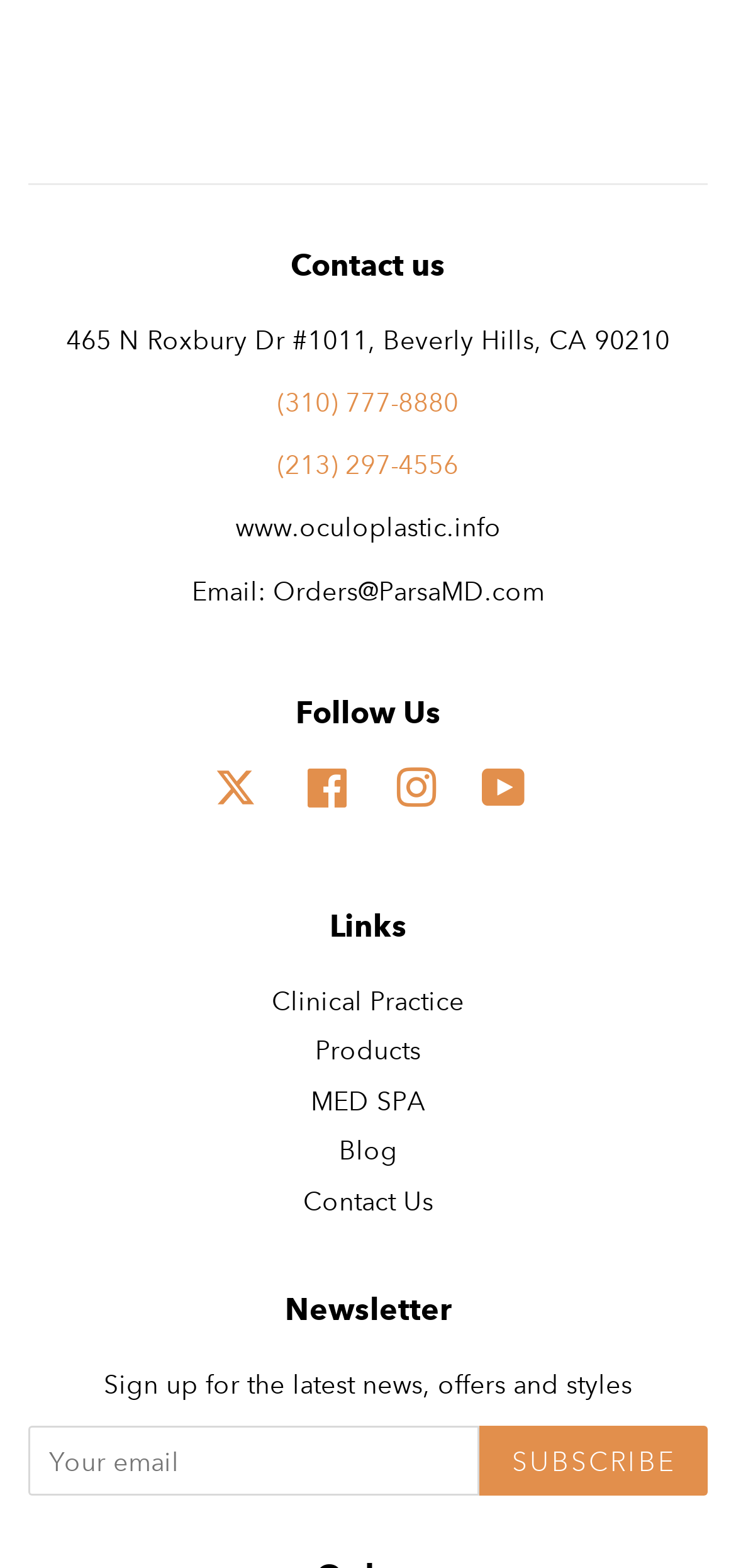Please find the bounding box coordinates of the element that you should click to achieve the following instruction: "Visit Facebook". The coordinates should be presented as four float numbers between 0 and 1: [left, top, right, bottom].

[0.417, 0.496, 0.476, 0.518]